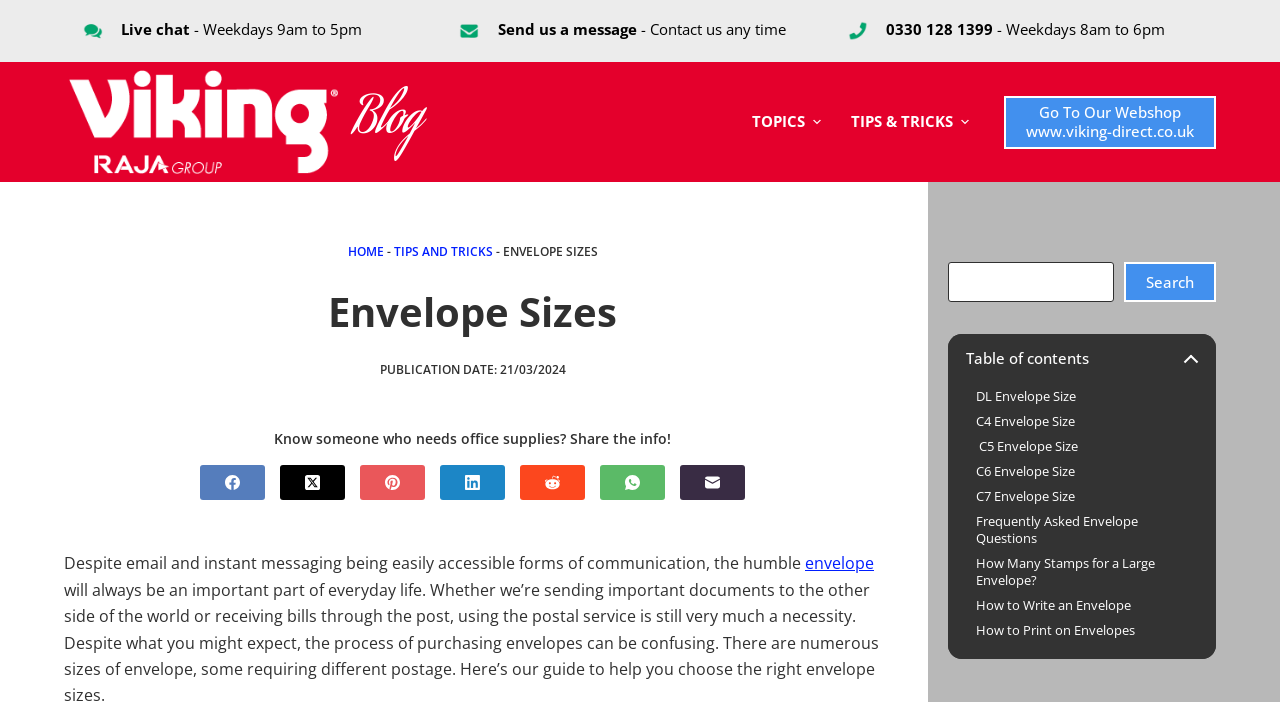Can you specify the bounding box coordinates for the region that should be clicked to fulfill this instruction: "Click on the 'Viking logo'".

[0.054, 0.099, 0.264, 0.249]